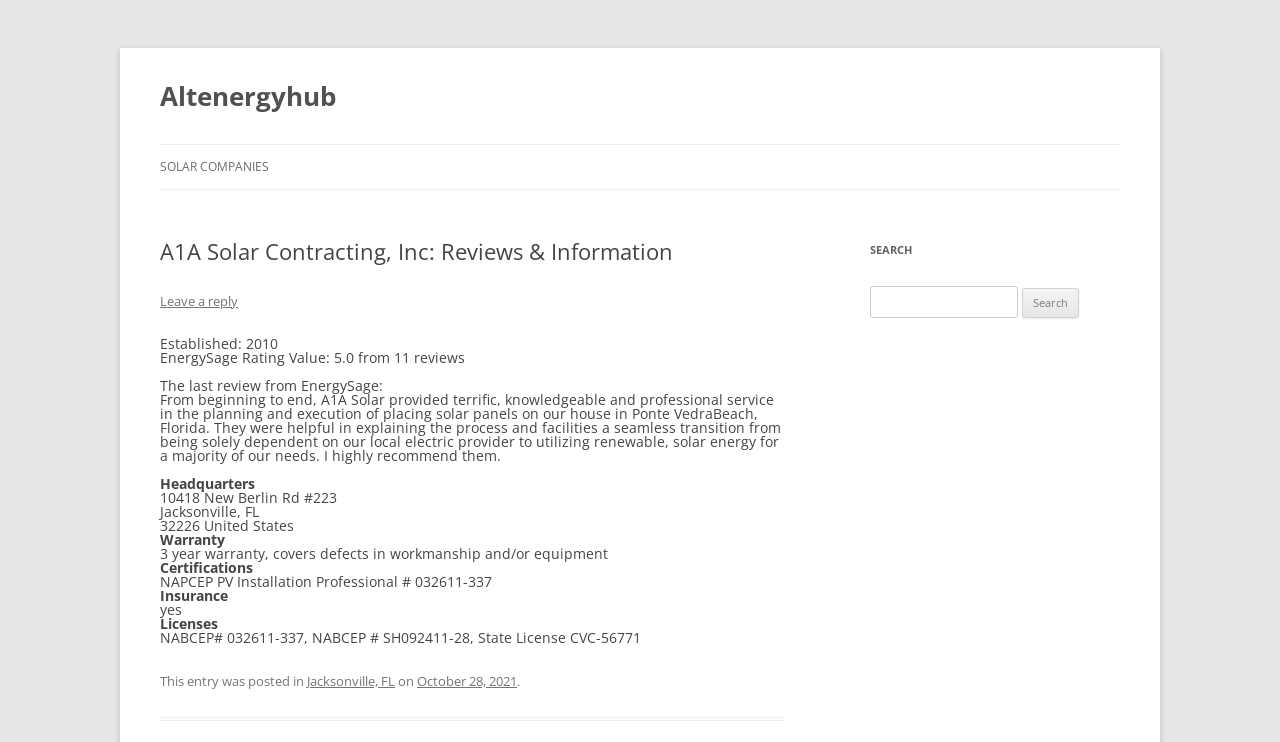Using the webpage screenshot, find the UI element described by Altenergyhub. Provide the bounding box coordinates in the format (top-left x, top-left y, bottom-right x, bottom-right y), ensuring all values are floating point numbers between 0 and 1.

[0.125, 0.097, 0.262, 0.162]